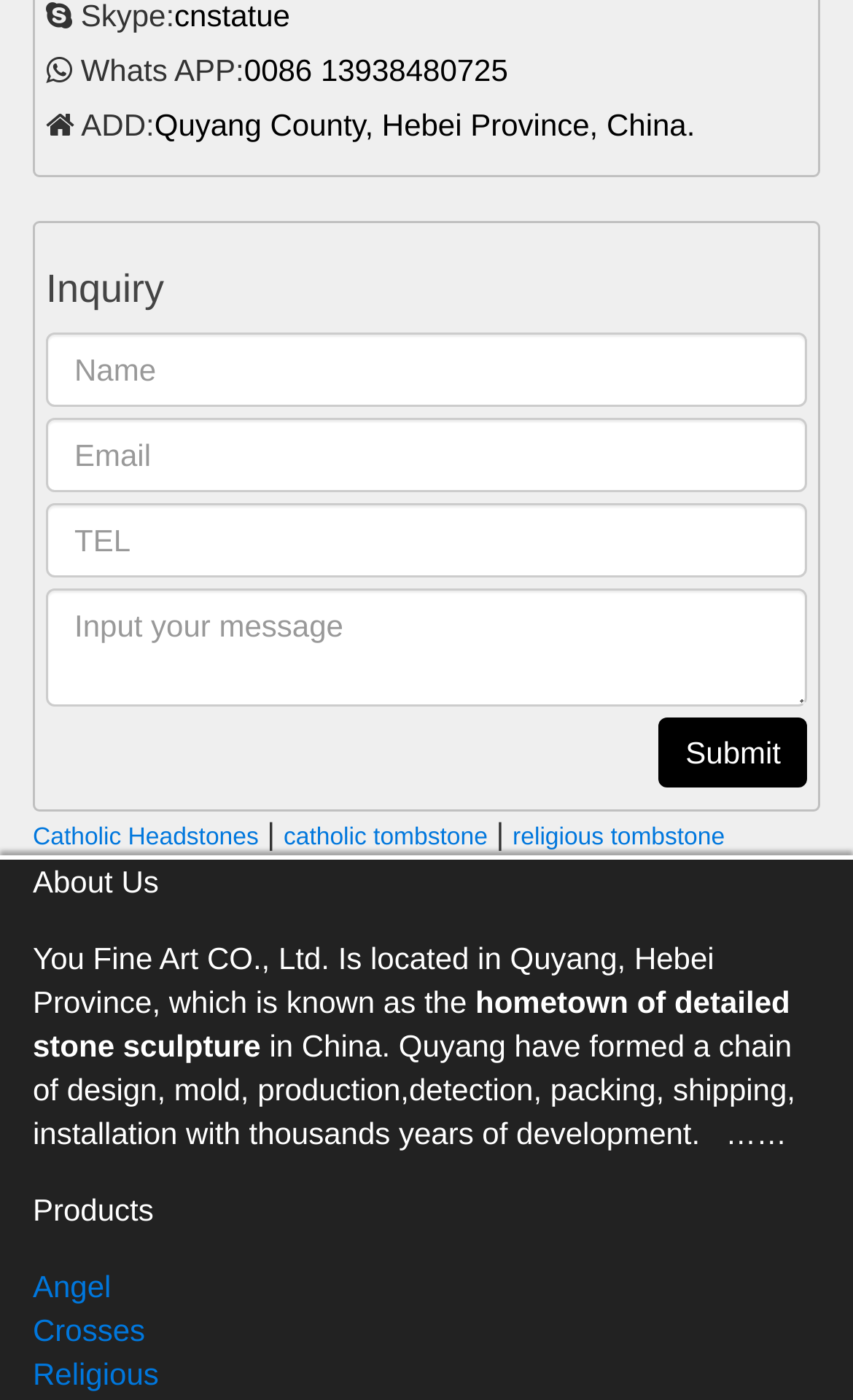Using details from the image, please answer the following question comprehensively:
What types of products are offered?

The 'Products' section lists several links, including 'Angel', 'Crosses', and 'Religious', suggesting that these are the types of products offered by the company.